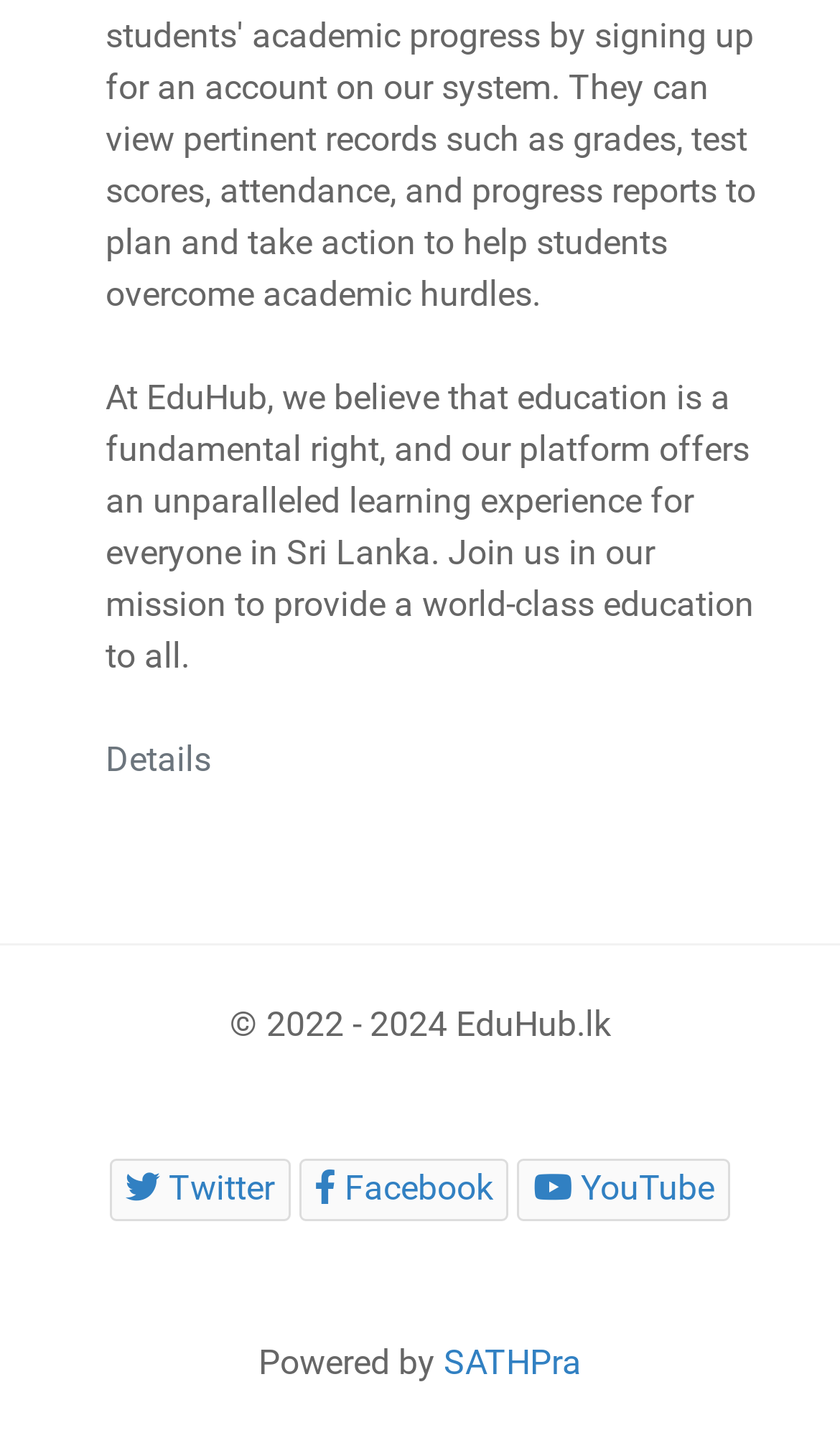What is the topic of the description list?
Respond to the question with a well-detailed and thorough answer.

The DescriptionListTerm element with the StaticText element 'Details' indicates that the topic of the description list is 'Details'.